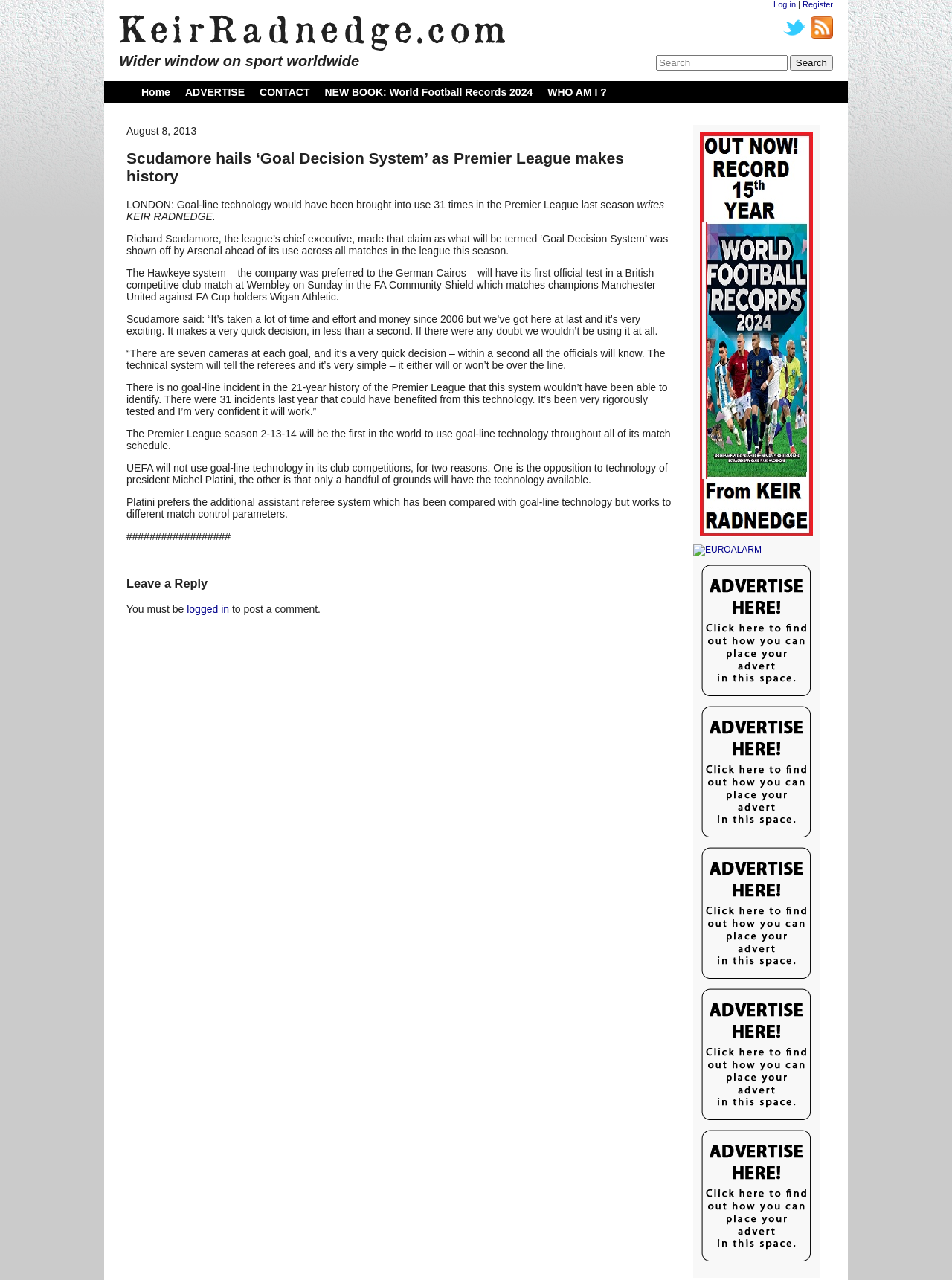Please specify the bounding box coordinates for the clickable region that will help you carry out the instruction: "Click on the 'furry' link".

None